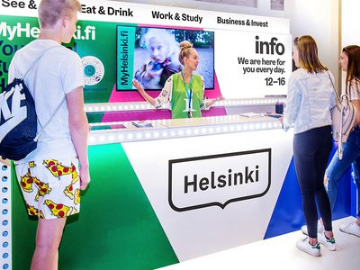Give a detailed account of the elements present in the image.

The image showcases a bustling information booth from MyHelsinki, where a friendly staff member wearing a bright green shirt engages with visitors seeking information about the city. The backdrop features vibrant graphics promoting various services and attractions in Helsinki, such as dining, leisure, and business opportunities. In front of the booth, three individuals attentively listen to the staff member, depicting an interactive and welcoming atmosphere for both locals and tourists. The booth promotes resources that encourage community engagement and support for newcomers, highlighting Helsinki's commitment to facilitating connections in the city.